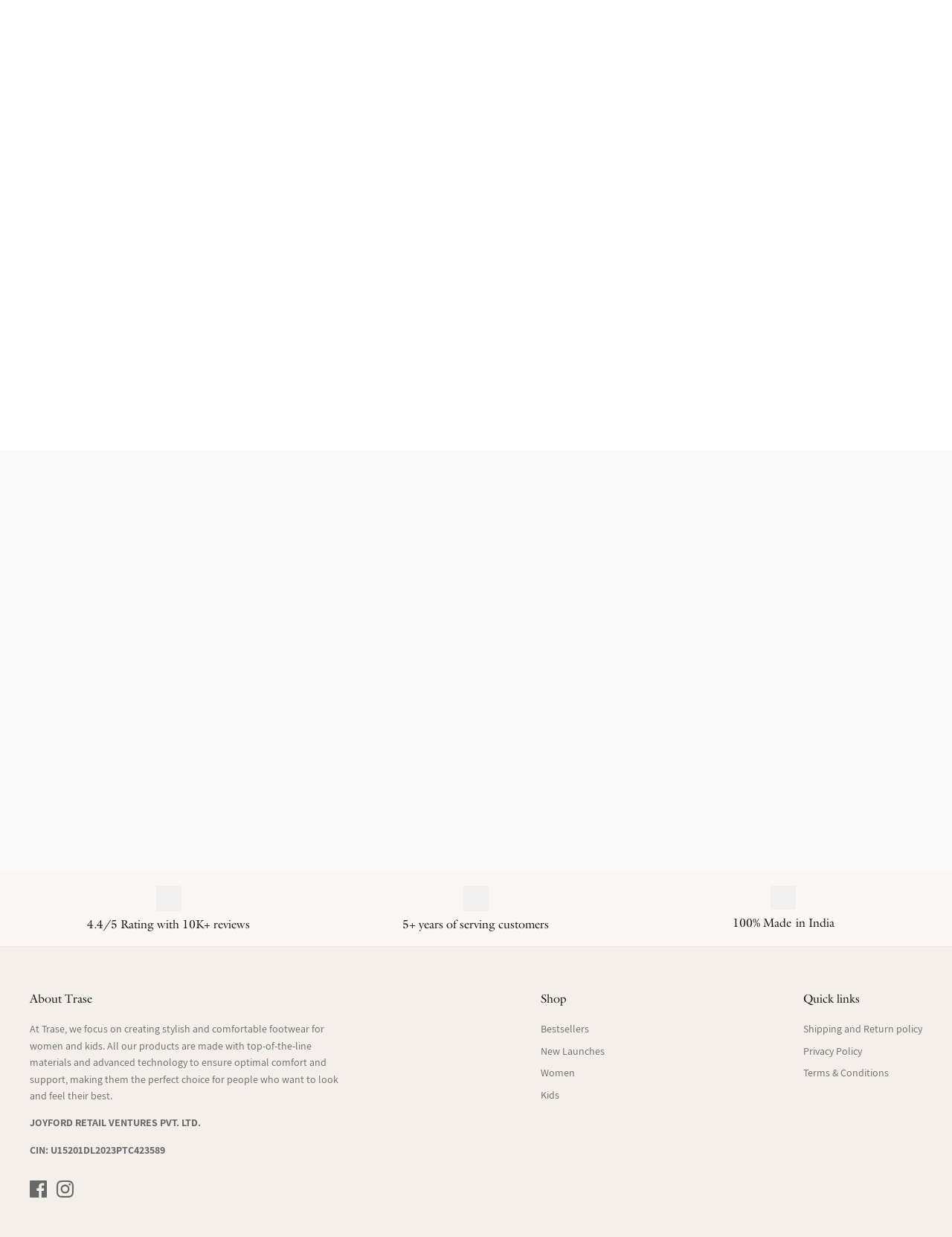Please provide the bounding box coordinates for the UI element as described: "Left". The coordinates must be four floats between 0 and 1, represented as [left, top, right, bottom].

[0.75, 0.149, 0.773, 0.168]